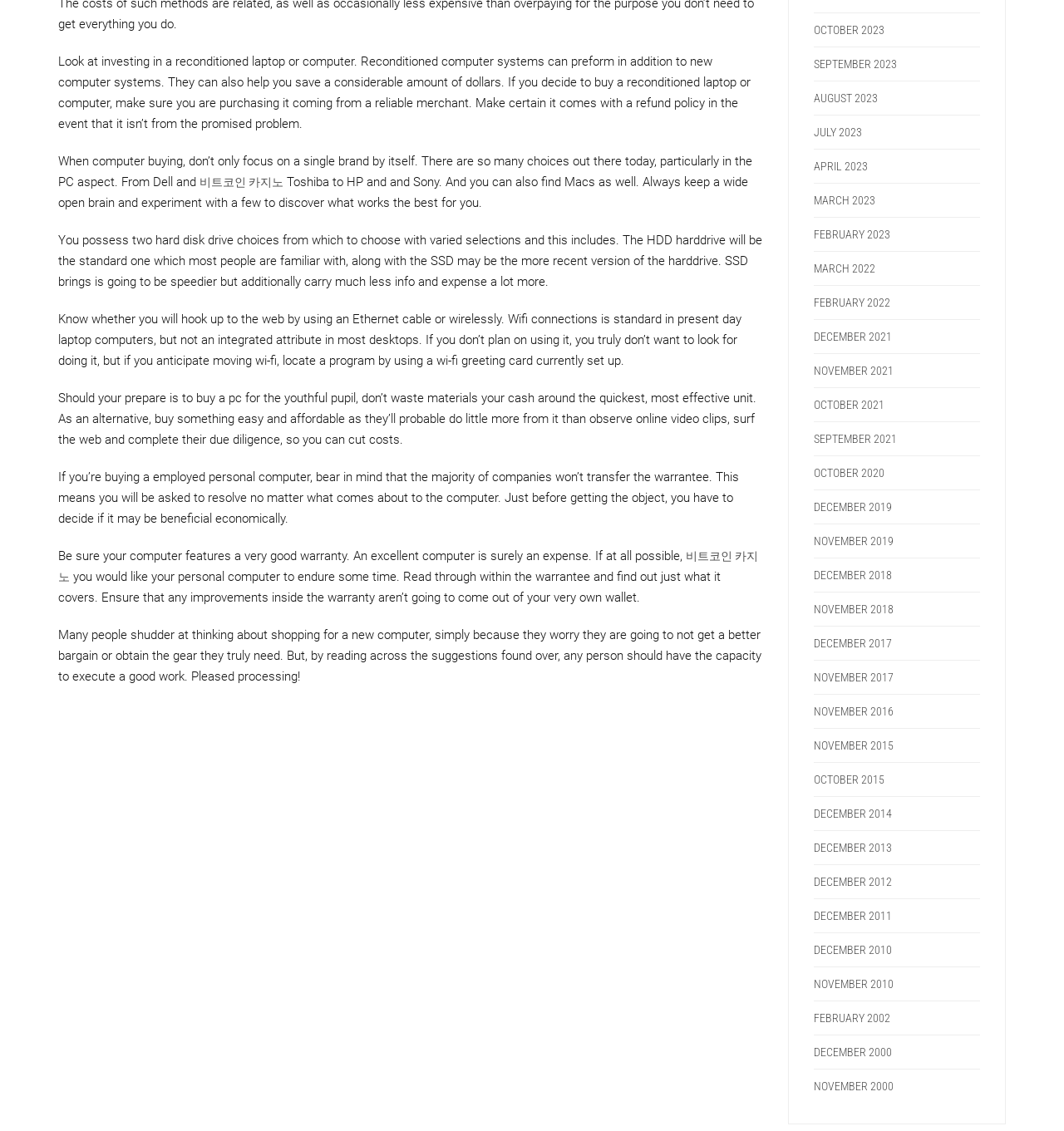Can you show the bounding box coordinates of the region to click on to complete the task described in the instruction: "Click on 비트코인 카지노"?

[0.188, 0.155, 0.266, 0.167]